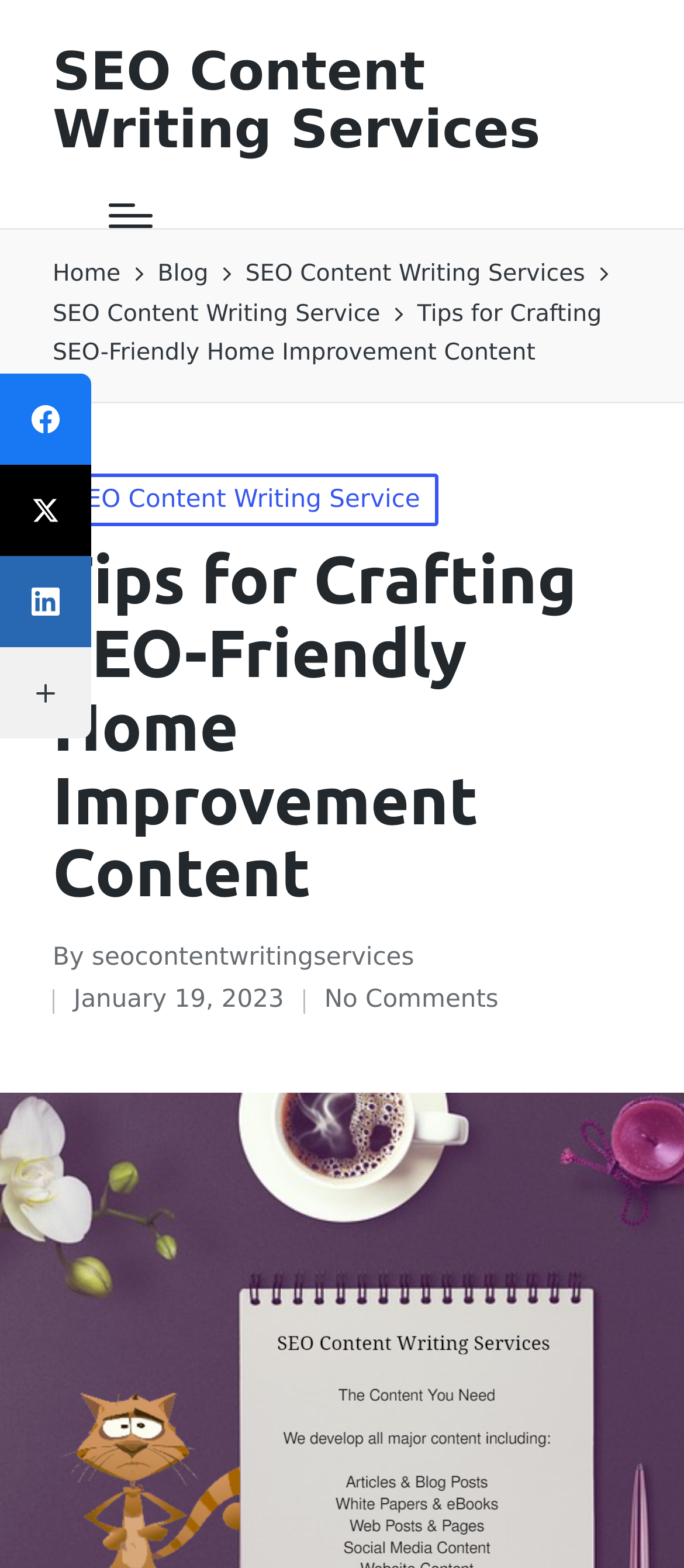Please pinpoint the bounding box coordinates for the region I should click to adhere to this instruction: "Click on the 'Menu' button".

[0.159, 0.13, 0.223, 0.145]